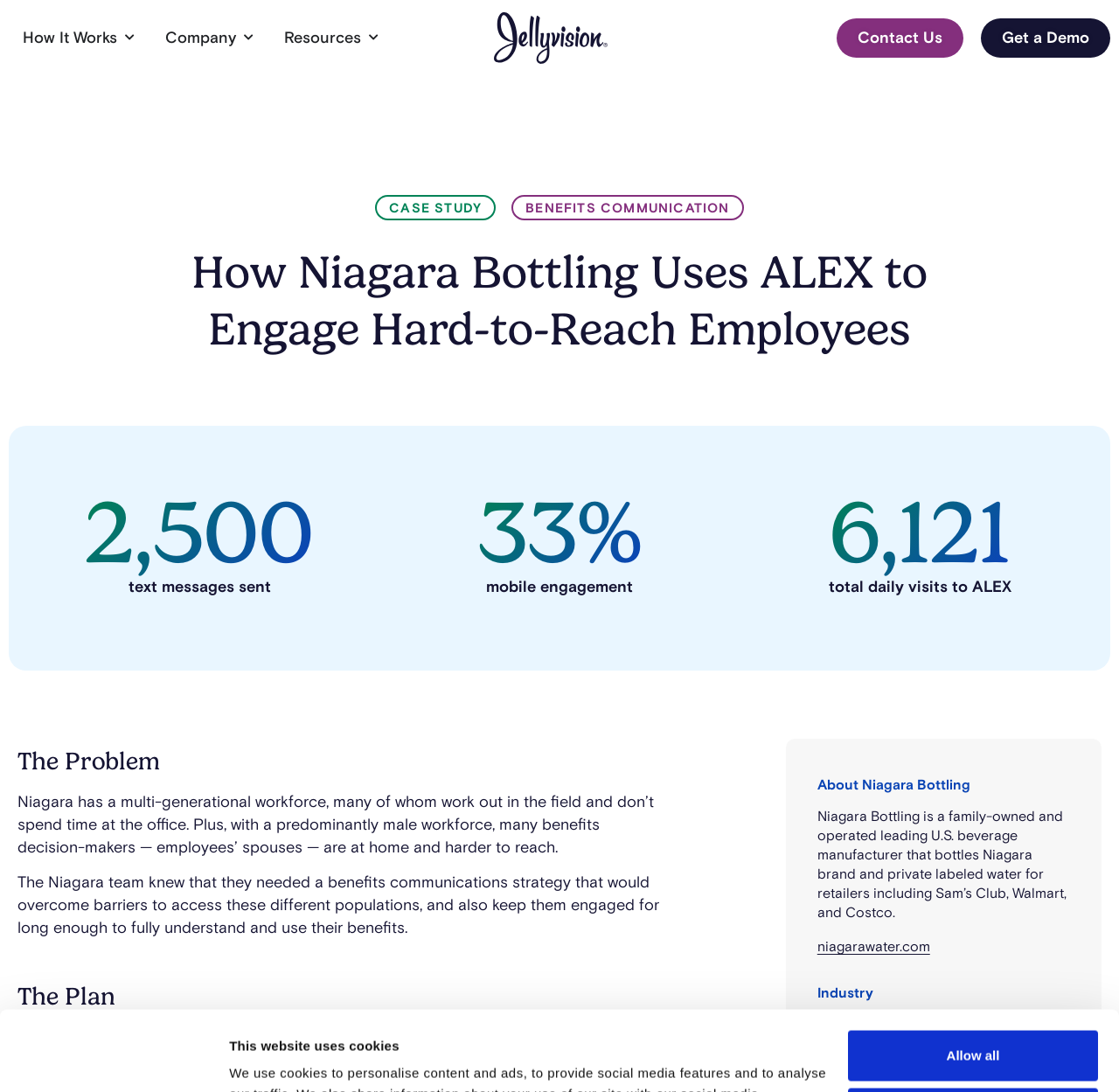Can you look at the image and give a comprehensive answer to the question:
How many total daily visits to ALEX are mentioned?

The webpage mentions a statistic about the total daily visits to ALEX, which is 6,121. This information is presented in a static text element on the webpage.